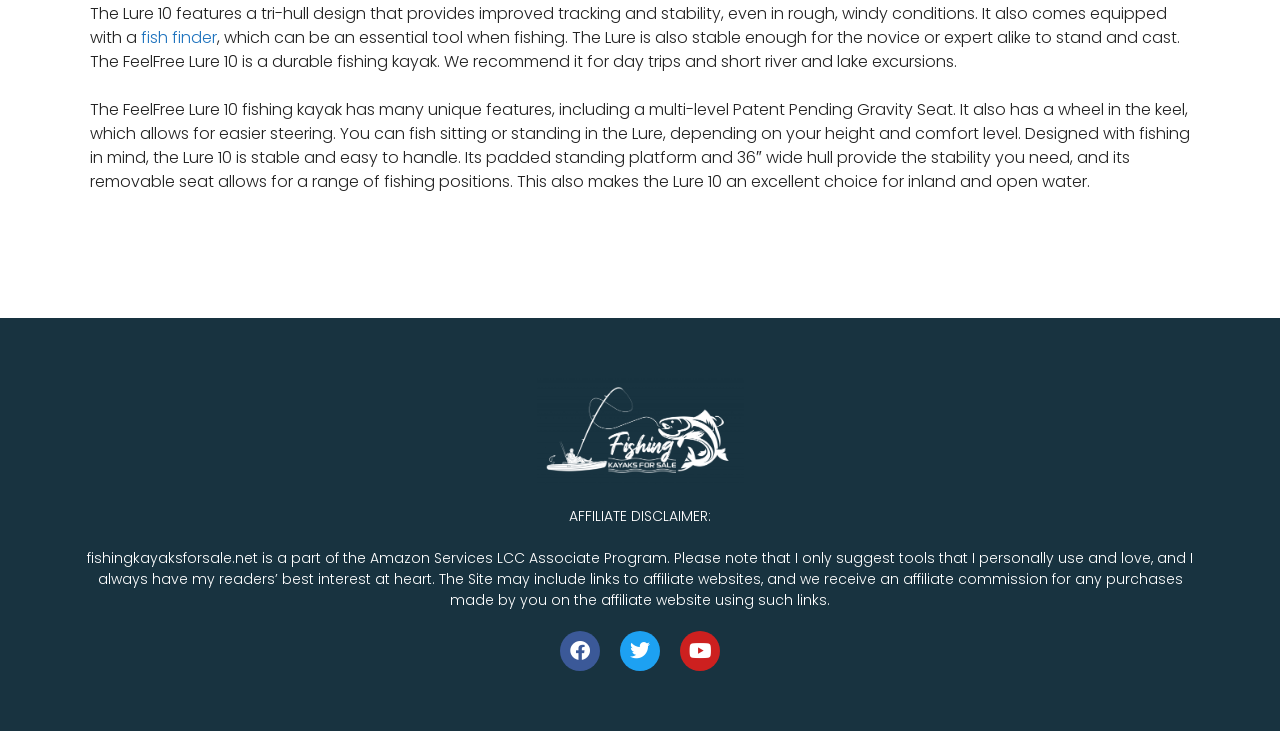What is the affiliate program mentioned on the website?
Based on the image, provide your answer in one word or phrase.

Amazon Services LCC Associate Program